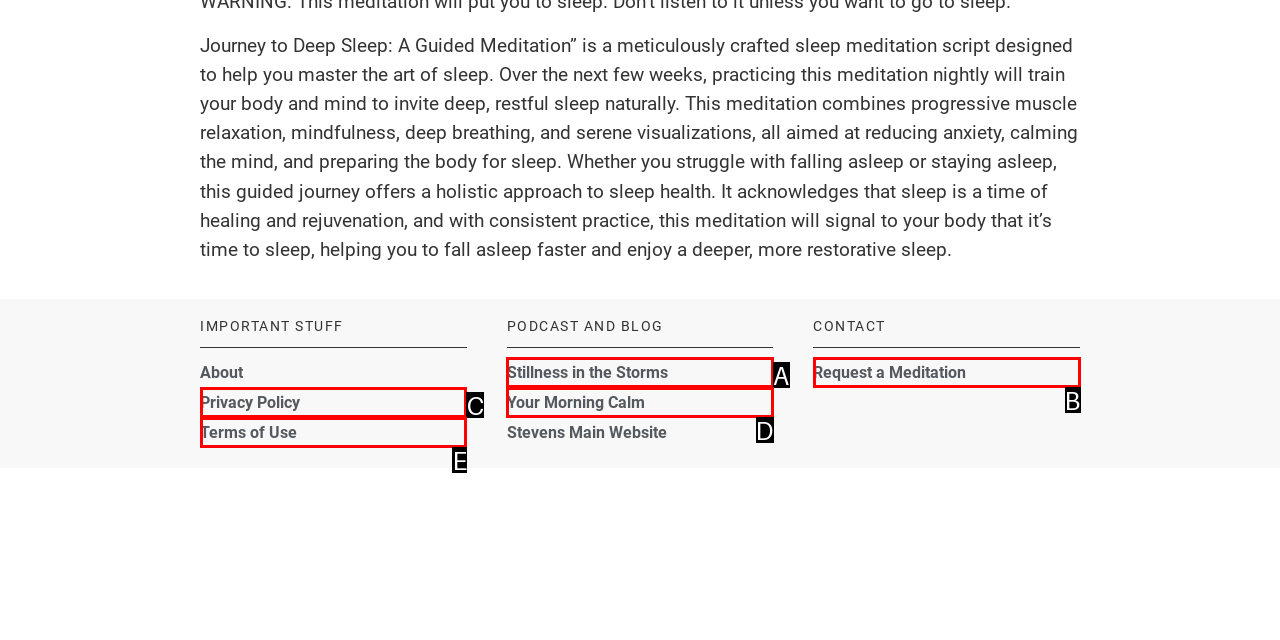Find the option that matches this description: Stillness in the Storms
Provide the corresponding letter directly.

A